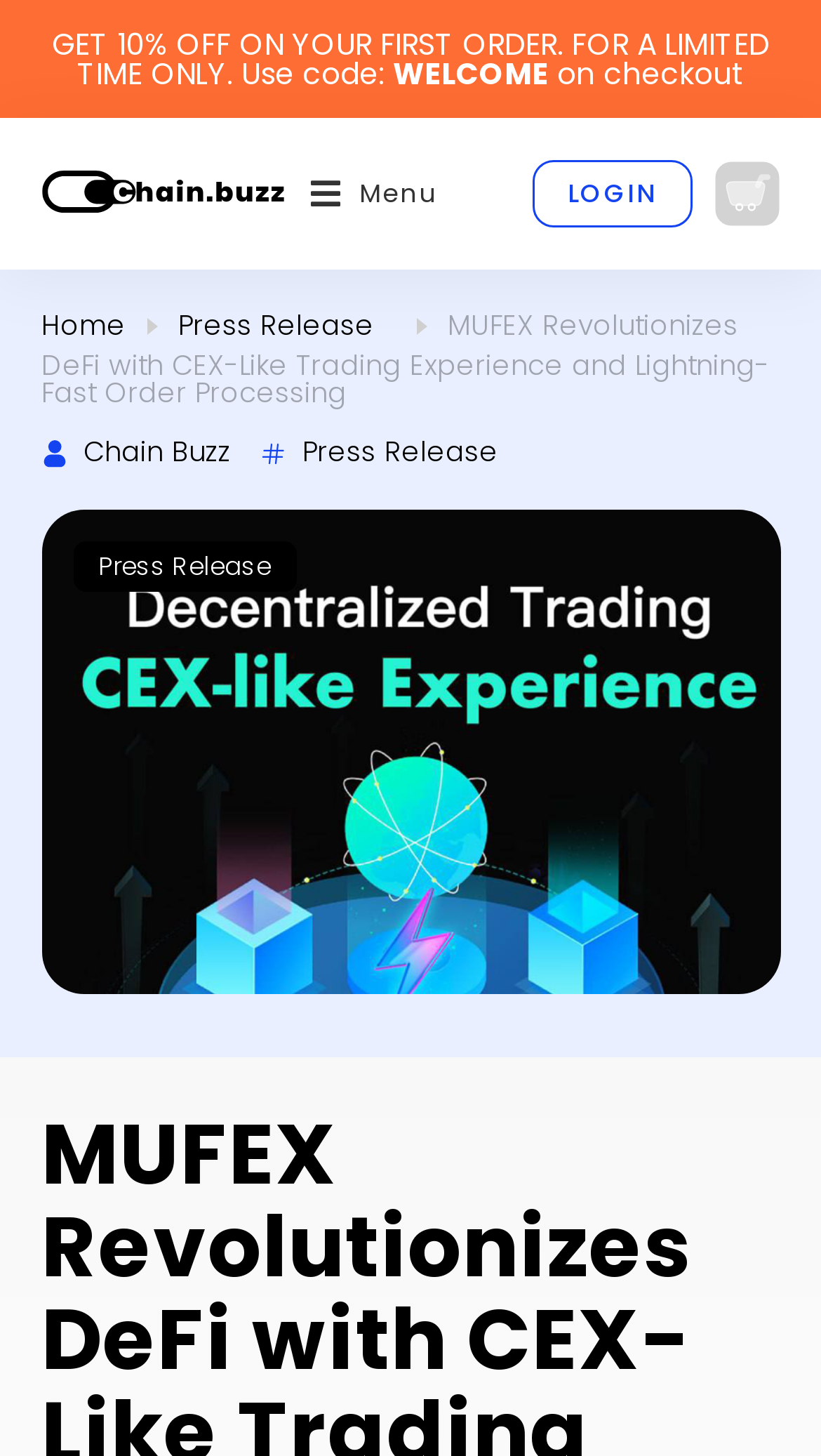Calculate the bounding box coordinates for the UI element based on the following description: "Press Release". Ensure the coordinates are four float numbers between 0 and 1, i.e., [left, top, right, bottom].

[0.368, 0.294, 0.606, 0.328]